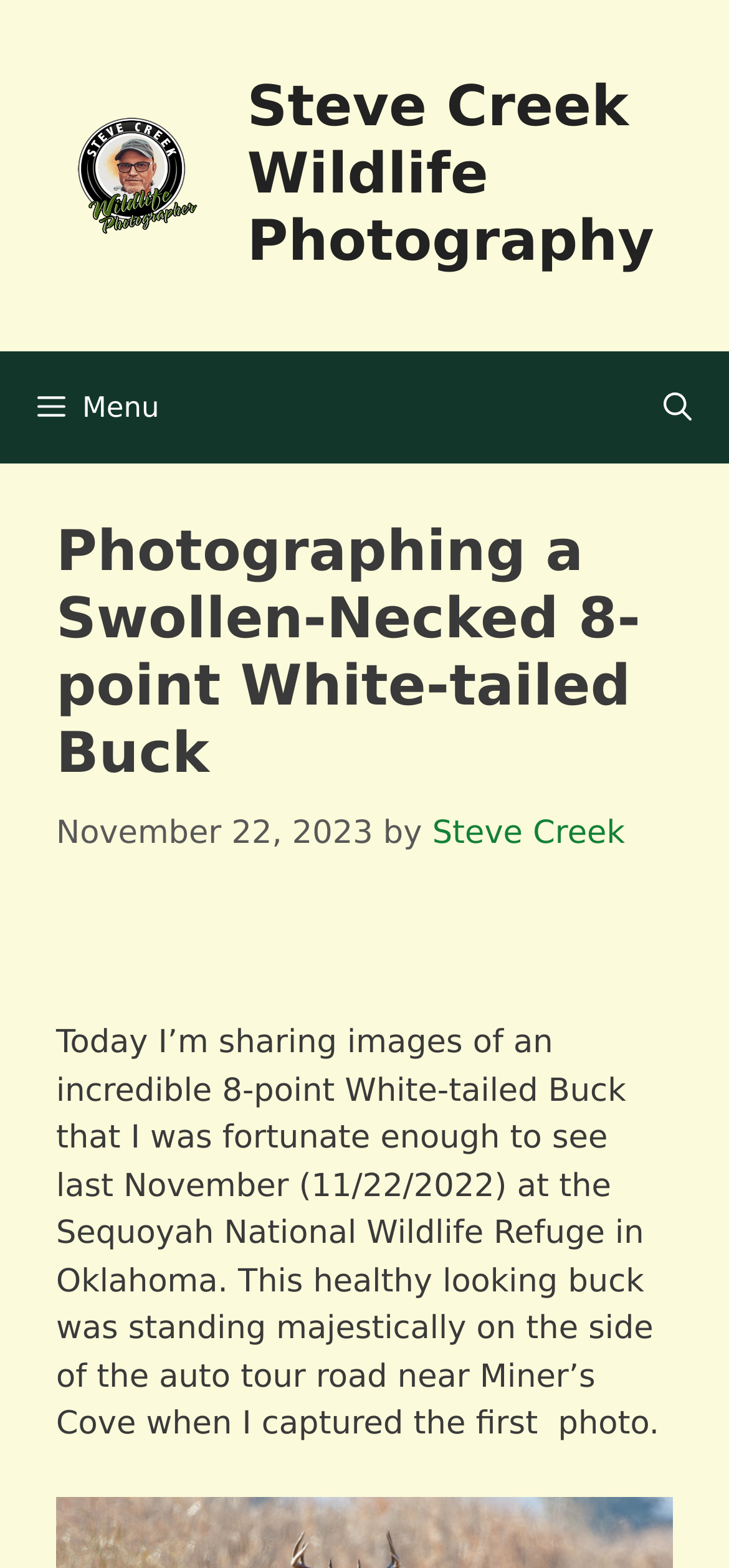Provide an in-depth caption for the webpage.

The webpage is about wildlife photographer Steve Creek's experience photographing a swollen-necked 8-point White-tailed Buck during the fall rut in Oklahoma. At the top of the page, there is a banner with the site's name, accompanied by an image of the photographer's logo. Below the banner, there is a primary navigation menu with a search bar and a menu button on the right side.

The main content of the page is divided into two sections. The first section has a heading that matches the title of the webpage, "Photographing a Swollen-Necked 8-point White-tailed Buck", followed by the date "November 22, 2023" and the author's name, "Steve Creek". 

The second section is a block of text that describes the photographer's experience, mentioning the location where the photo was taken, Sequoyah National Wildlife Refuge in Oklahoma, and the date of the event, November 22, 2022. The text is positioned below the heading and date section, taking up most of the page's width.